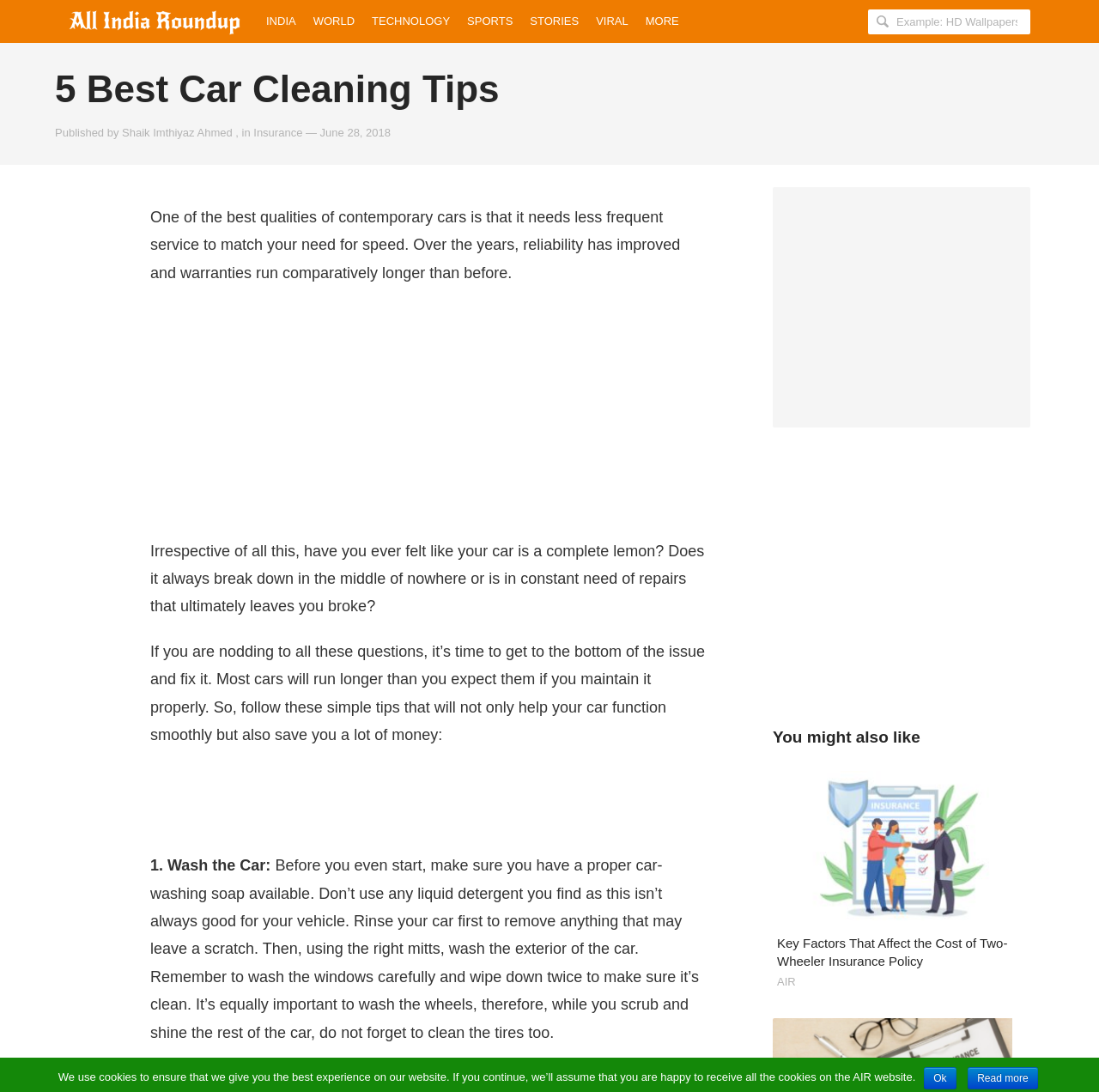Based on the image, please elaborate on the answer to the following question:
What is the website's name?

The website's name can be found in the top-left corner of the webpage, where it is written as a heading.